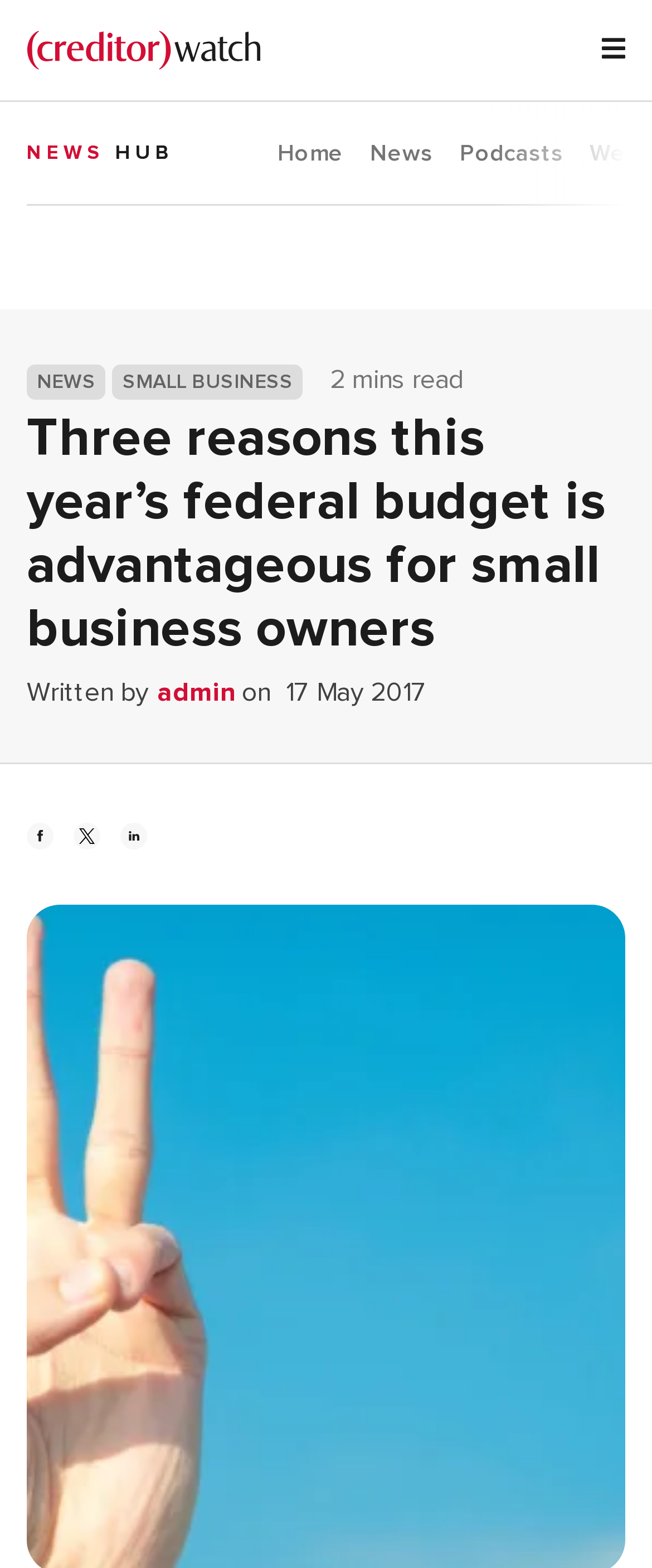Please provide a brief answer to the following inquiry using a single word or phrase:
How many navigation links are there?

3